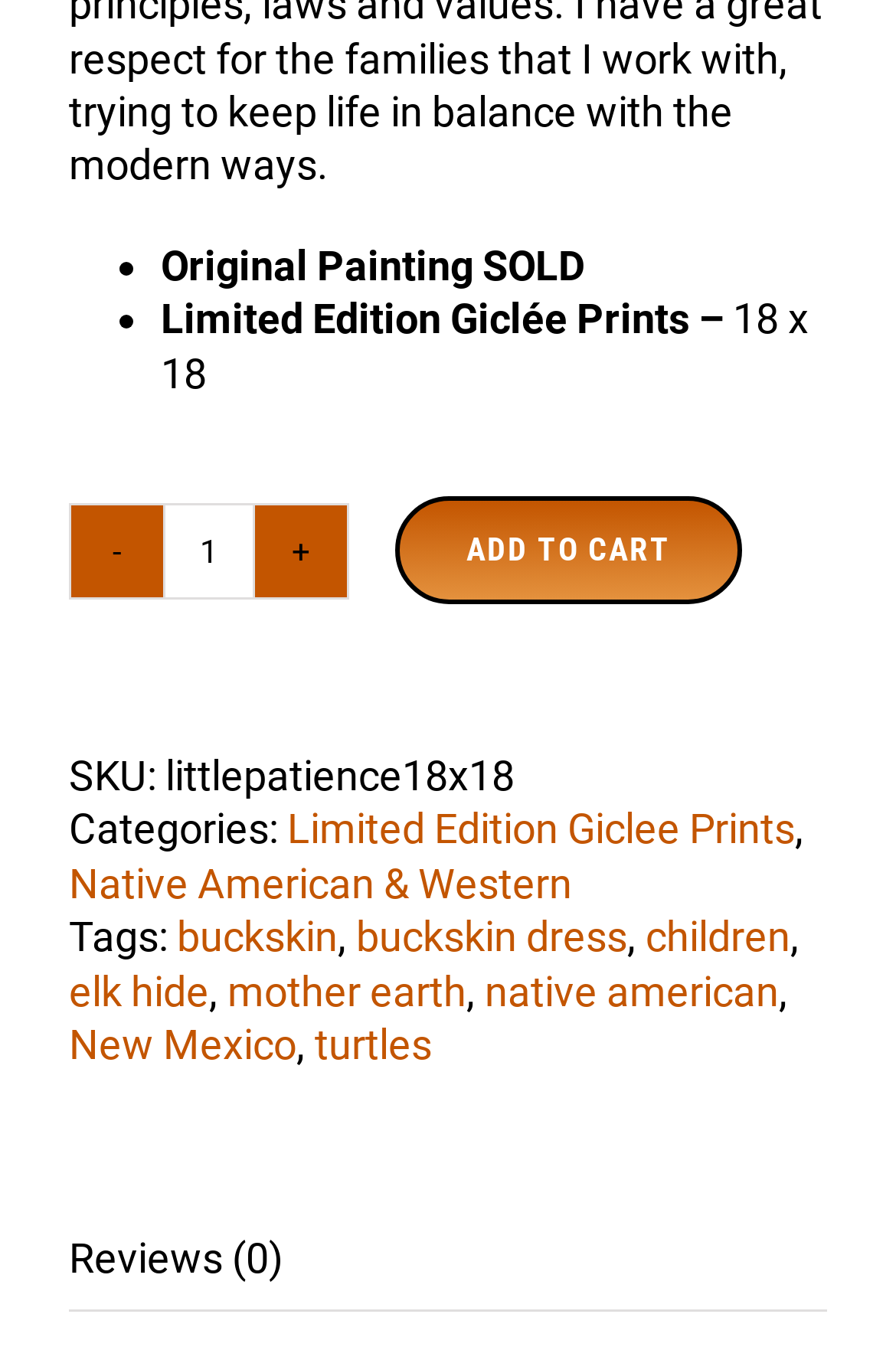Please locate the bounding box coordinates of the element that should be clicked to achieve the given instruction: "View reviews".

[0.077, 0.896, 0.923, 0.971]